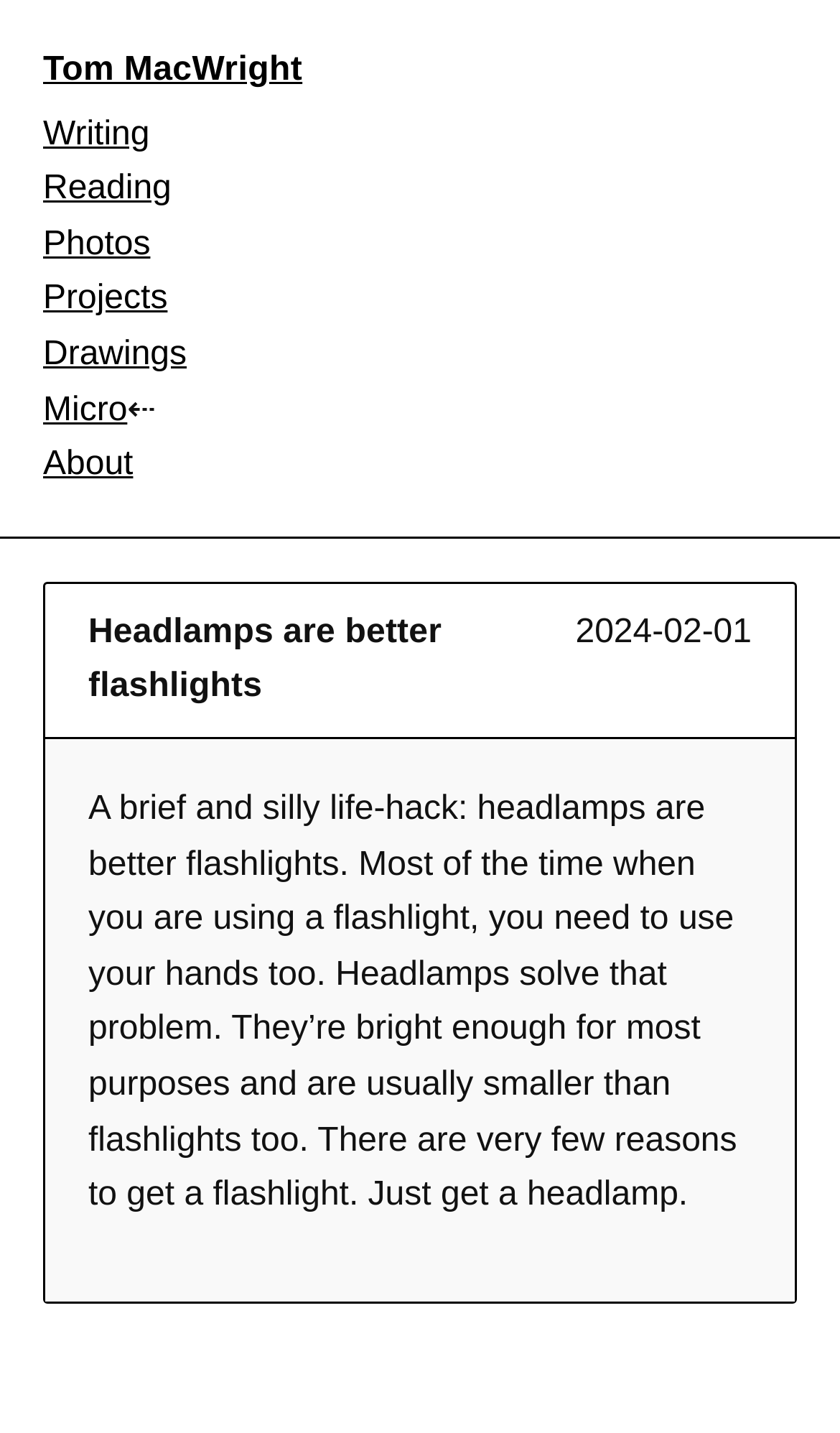Please identify the coordinates of the bounding box that should be clicked to fulfill this instruction: "go to Tom MacWright's homepage".

[0.051, 0.036, 0.36, 0.062]